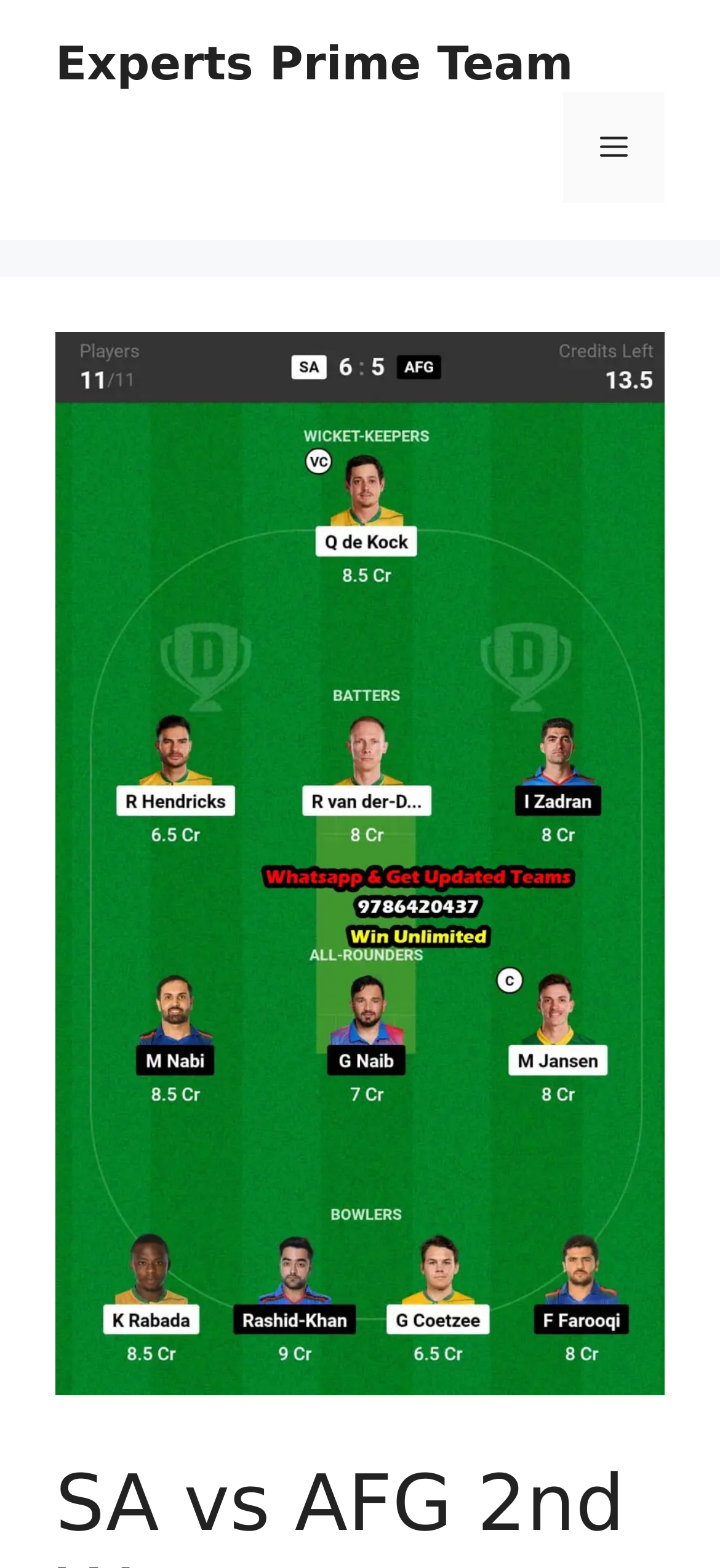Based on the element description Experts Prime Team, identify the bounding box coordinates for the UI element. The coordinates should be in the format (top-left x, top-left y, bottom-right x, bottom-right y) and within the 0 to 1 range.

[0.077, 0.024, 0.796, 0.058]